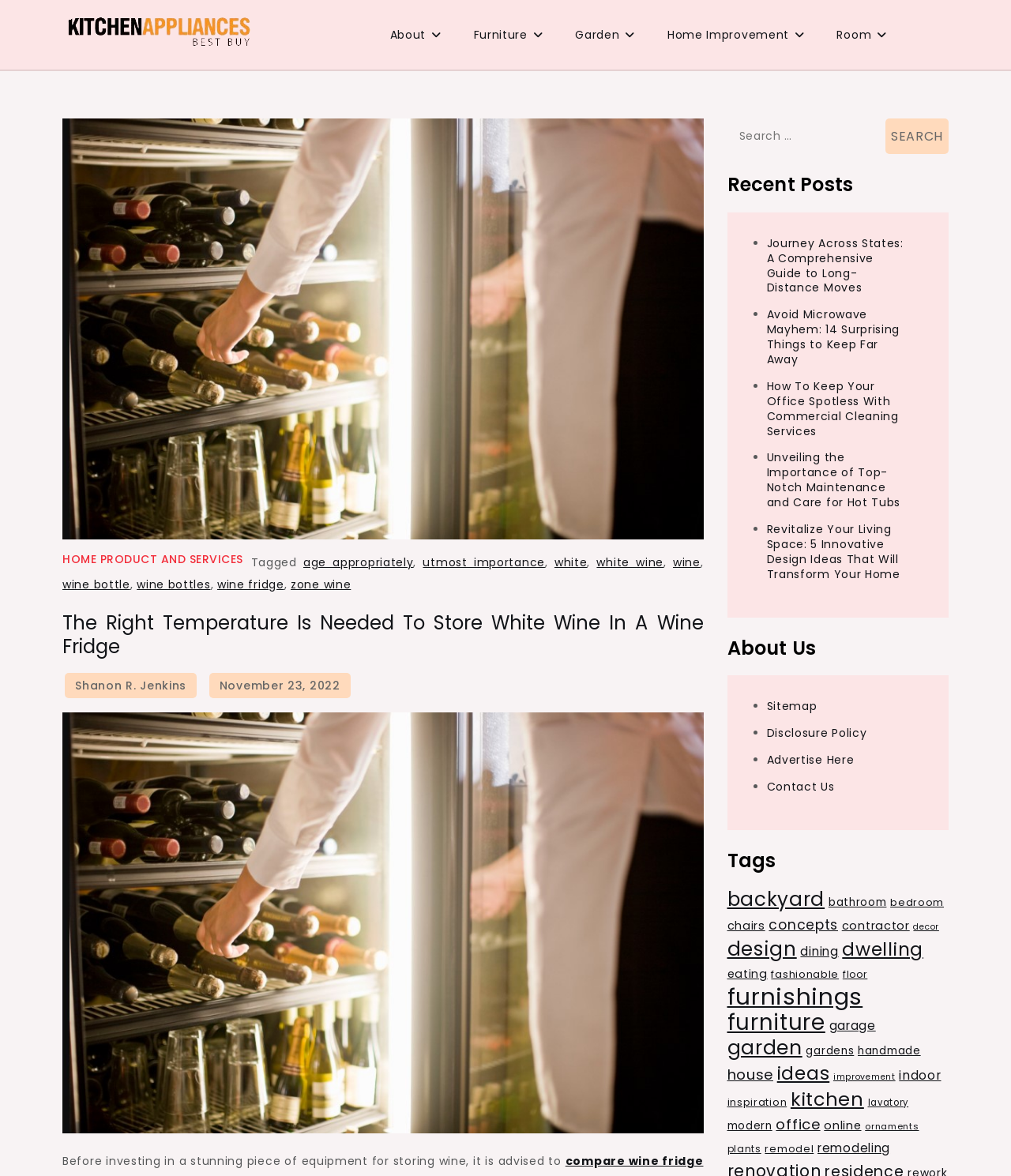Please locate the UI element described by "zone wine" and provide its bounding box coordinates.

[0.288, 0.49, 0.347, 0.504]